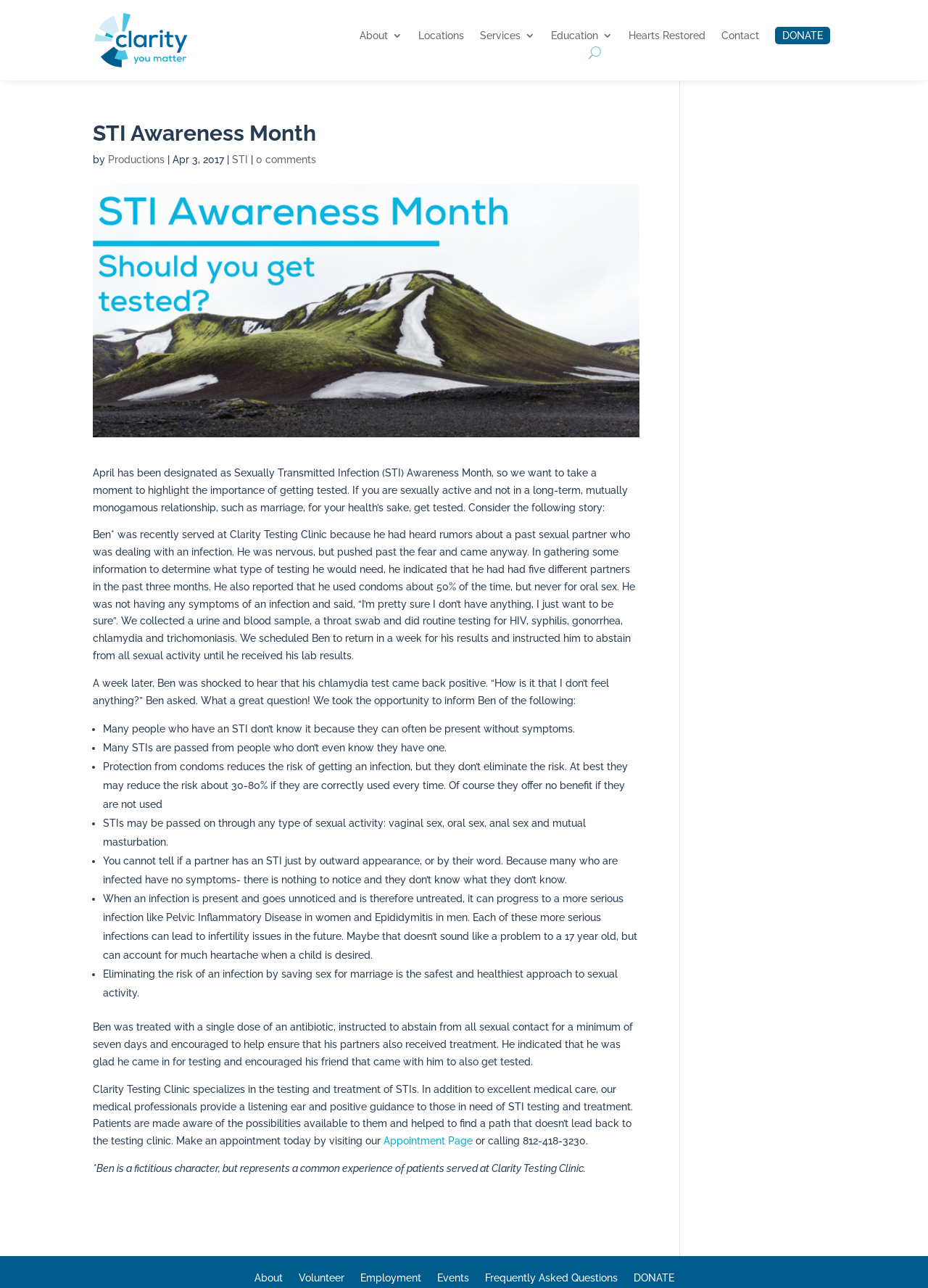Your task is to find and give the main heading text of the webpage.

STI Awareness Month